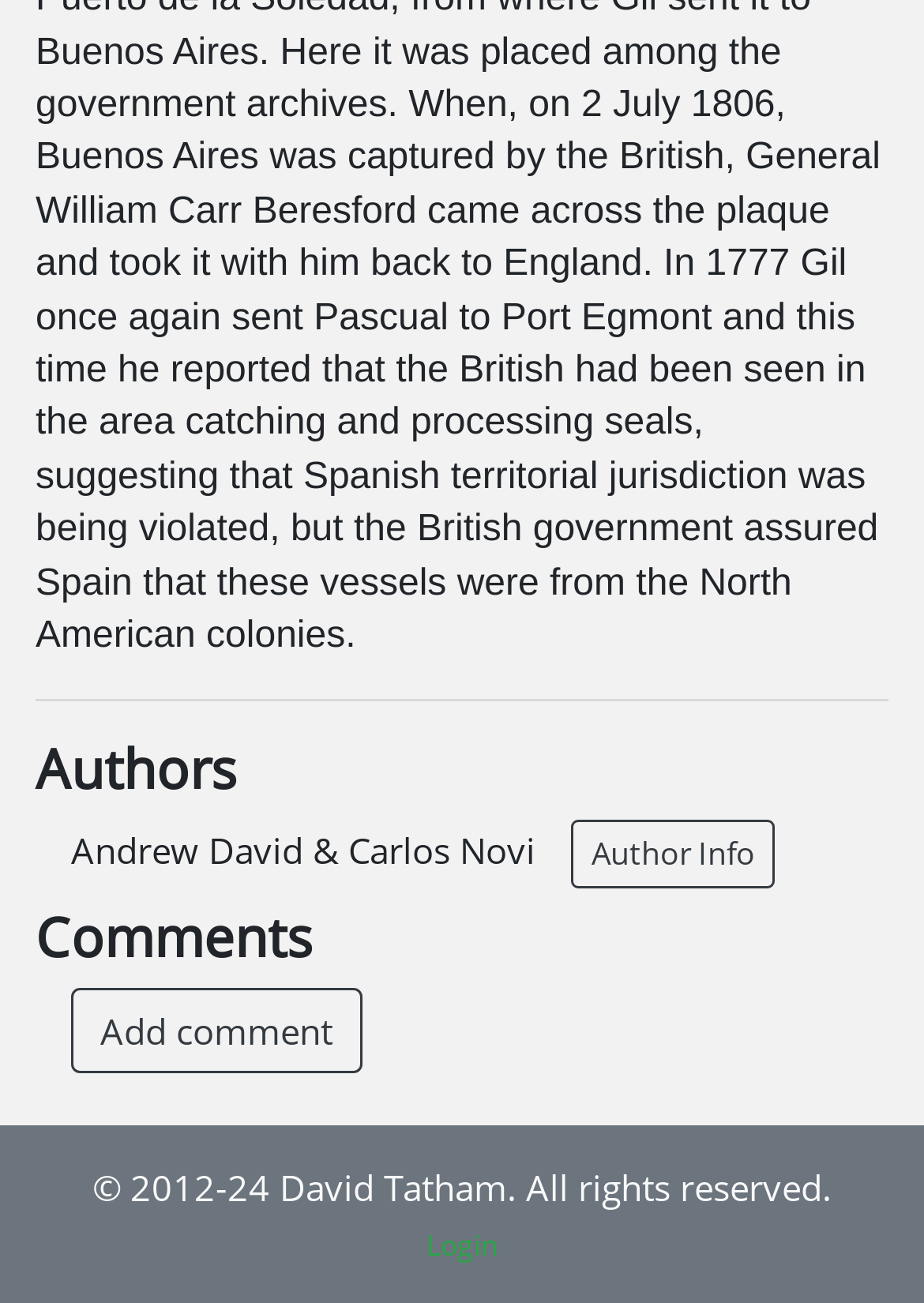What is the link at the bottom right corner of the page?
Give a thorough and detailed response to the question.

I found the answer by looking at the link element with the text 'Login' which is a sibling of the StaticText element with the text '2012-24 David Tatham. All rights reserved.'.